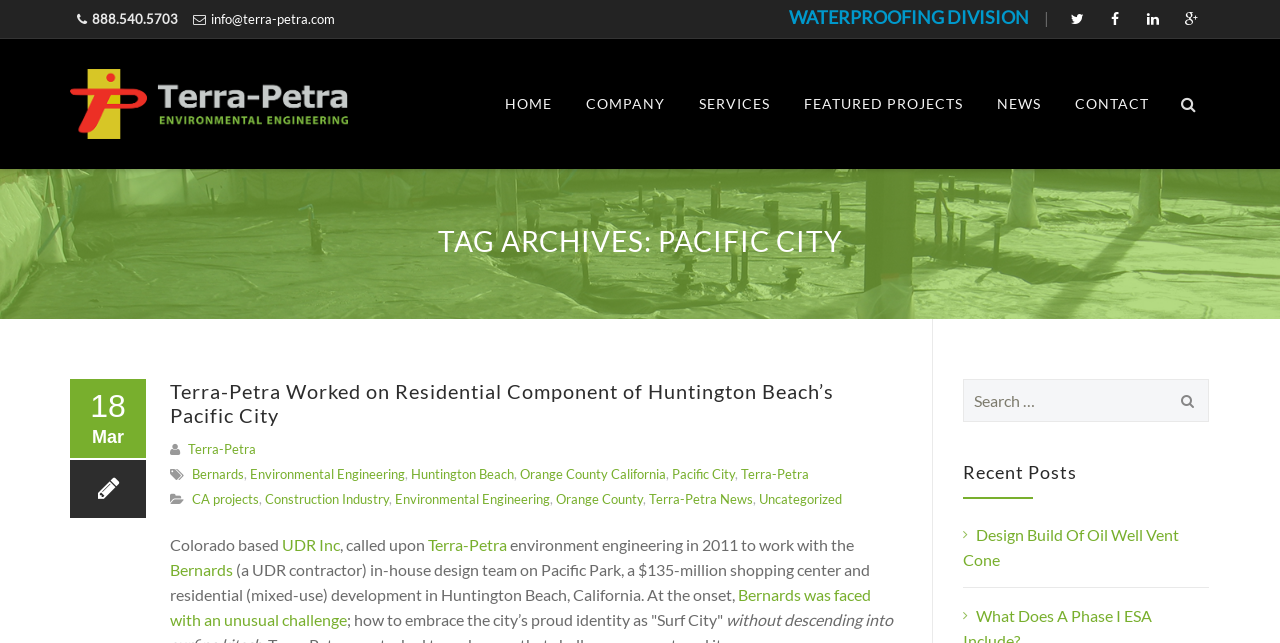Identify the coordinates of the bounding box for the element that must be clicked to accomplish the instruction: "Click on Facebook link".

None